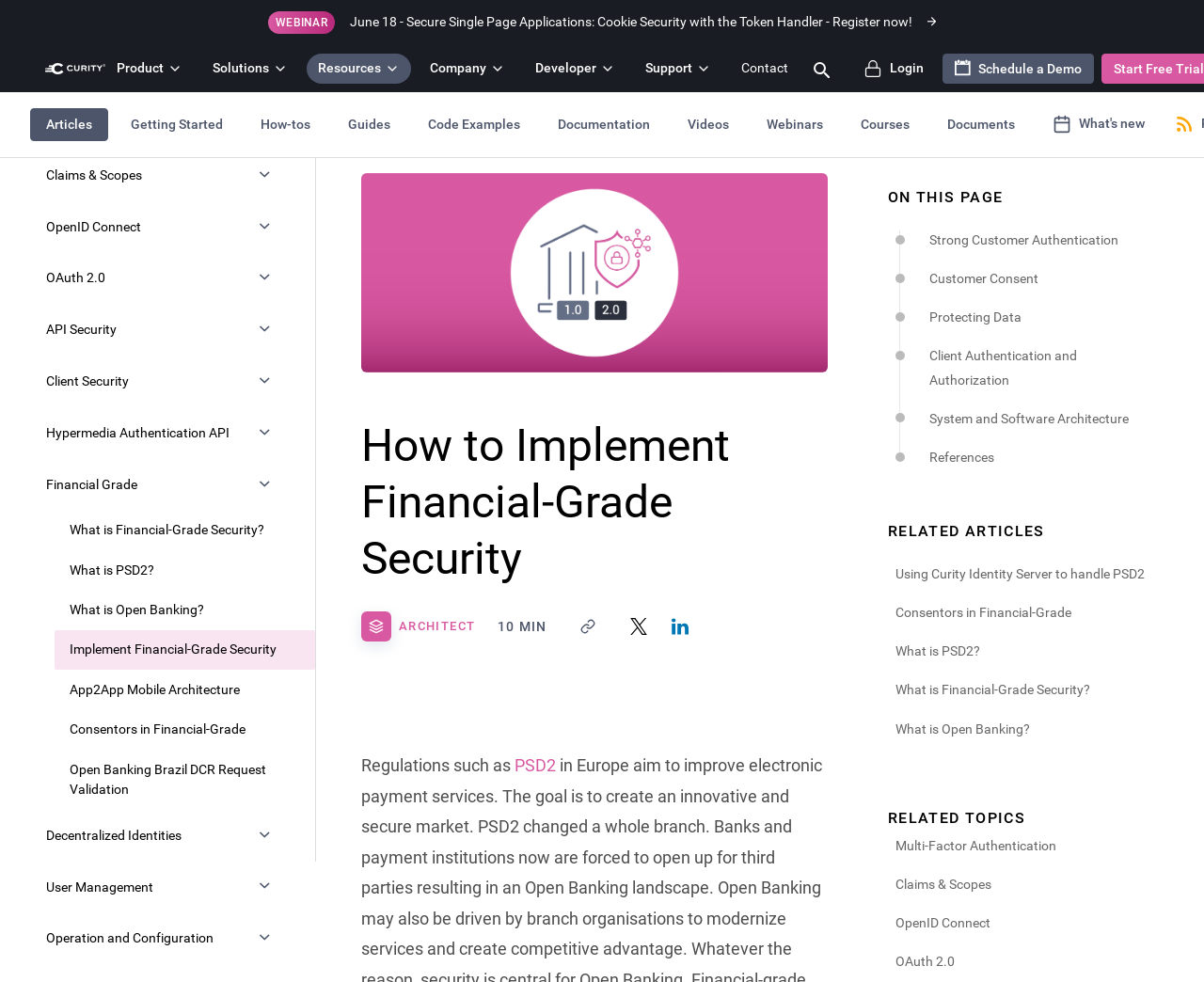Identify and generate the primary title of the webpage.

How to Implement Financial-Grade Security